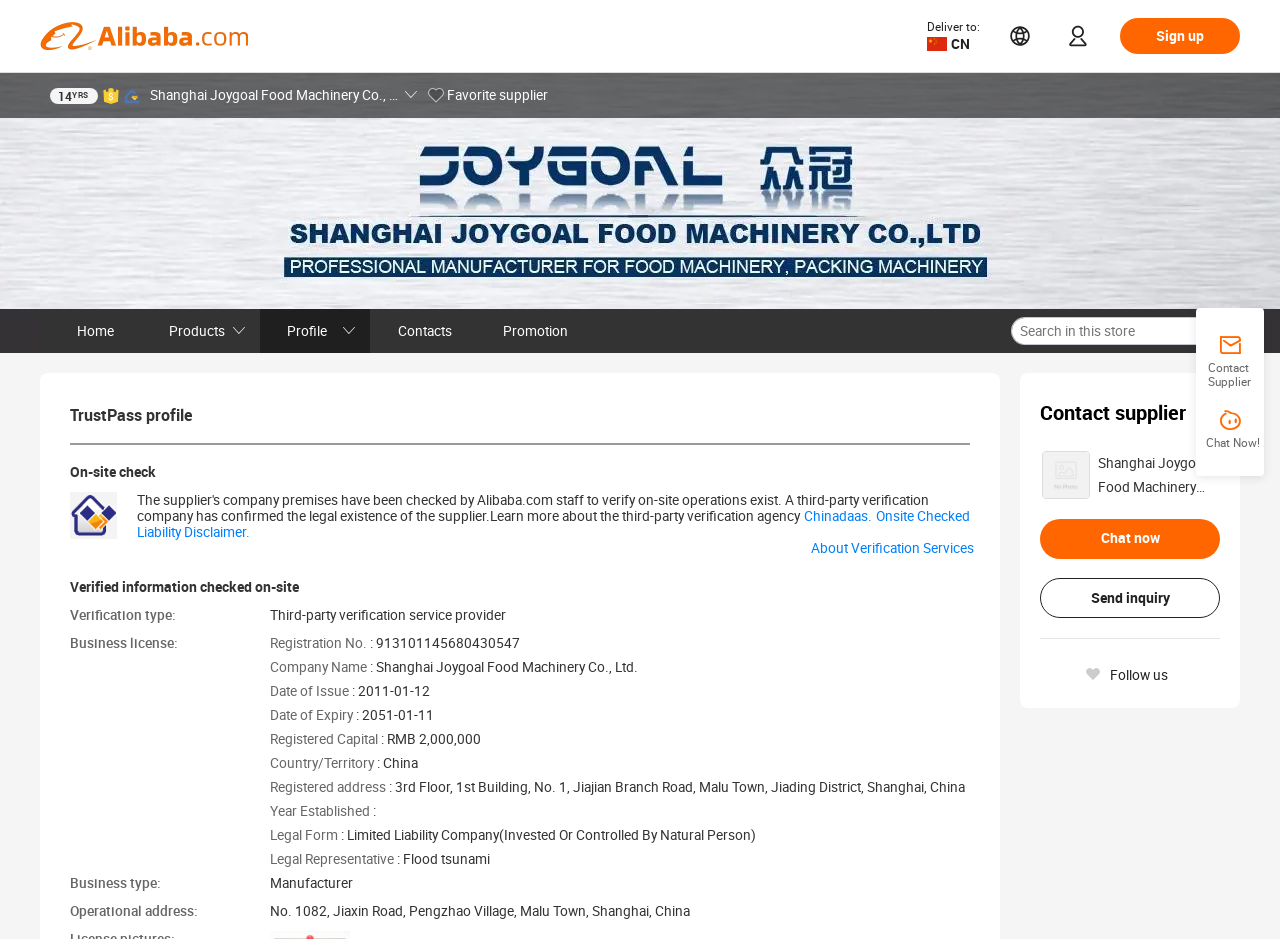What is the registered capital of the company?
Please give a well-detailed answer to the question.

I found the registered capital by looking at the description list detail element on the webpage, which says 'Registered Capital: RMB 2,000,000'.